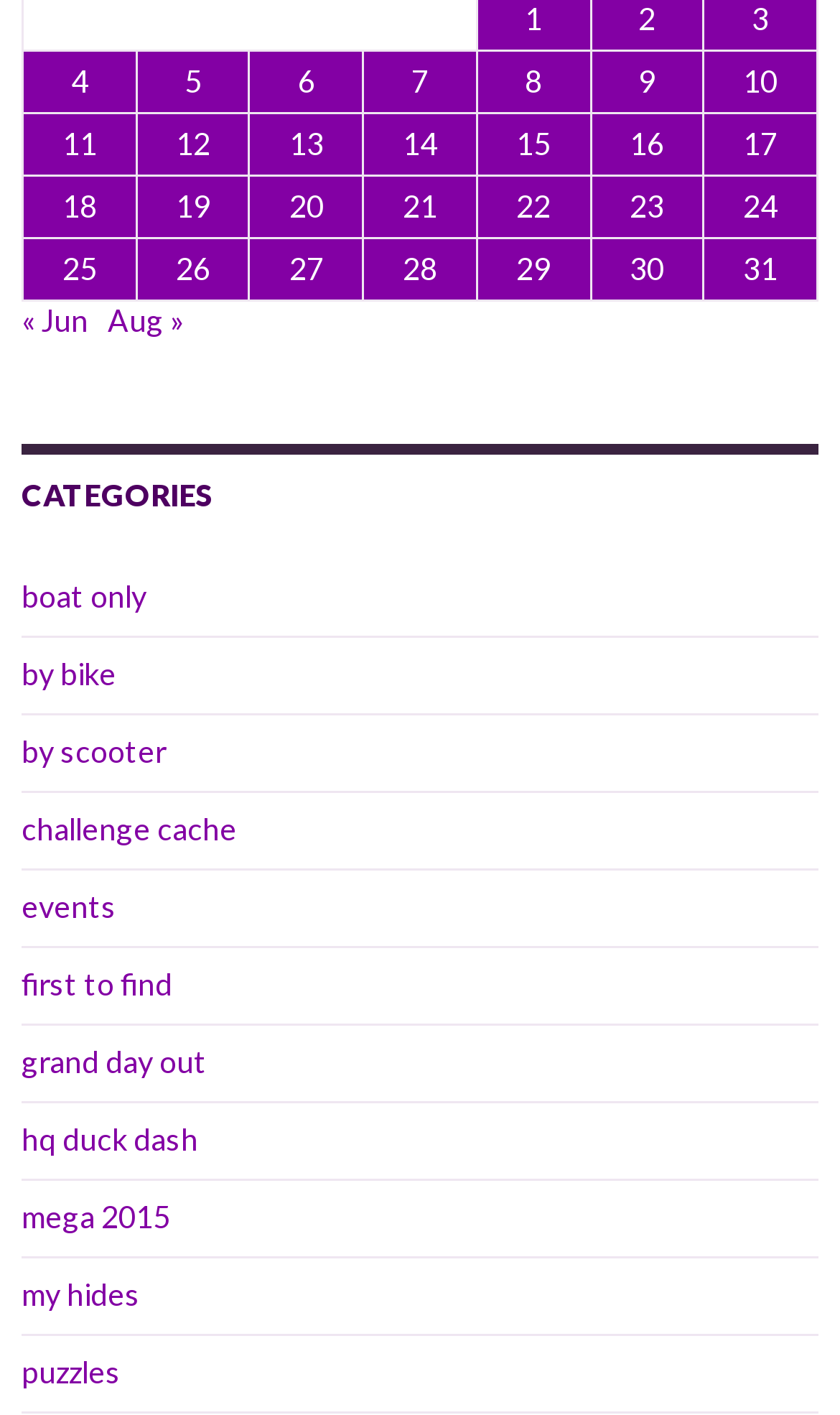What is the last date of posts listed?
Please utilize the information in the image to give a detailed response to the question.

By examining the grid cells in the webpage, I can see that the last date of posts listed is July 31, 2016, which is the last link in the grid.